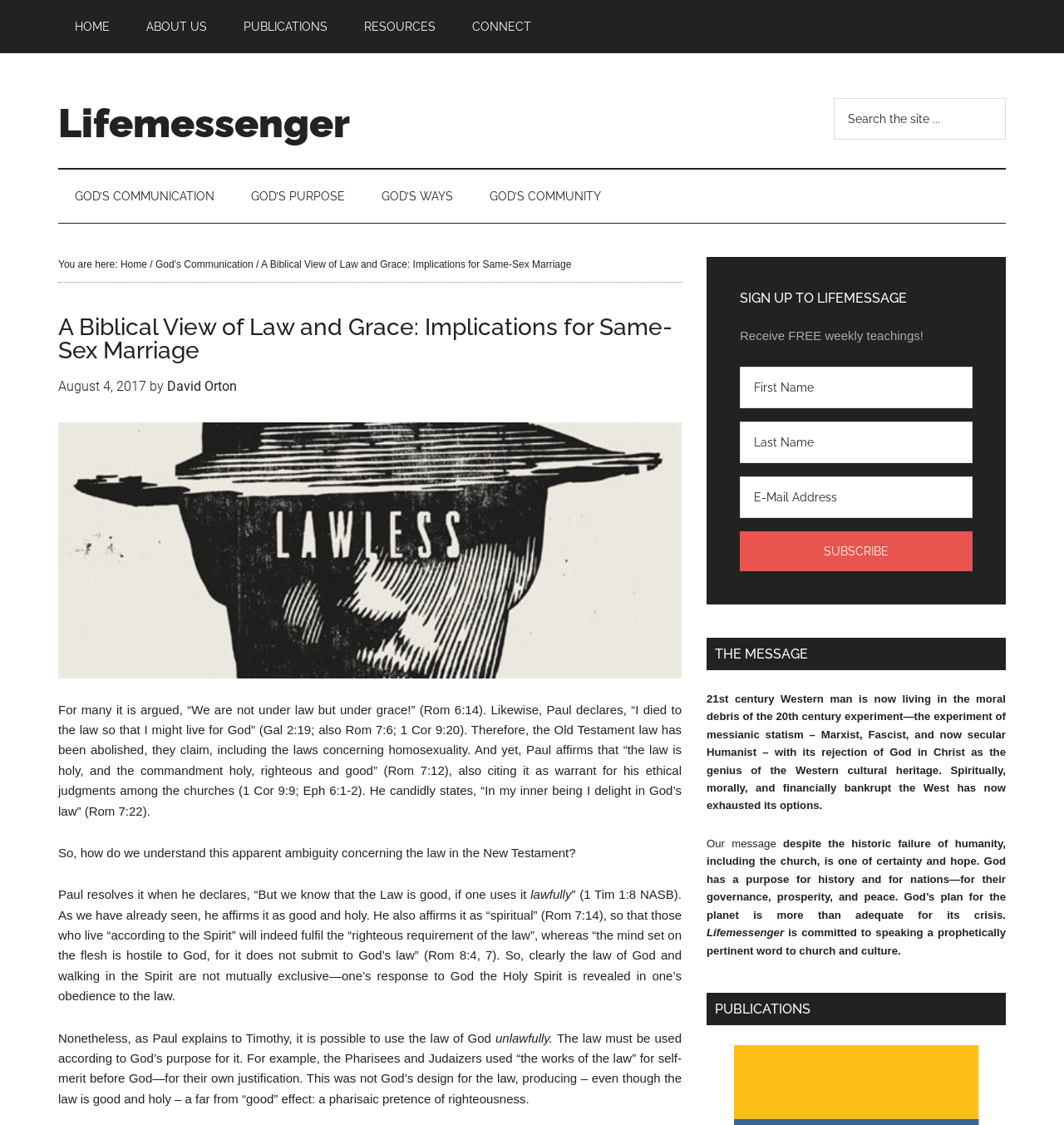Given the description: "Publications", determine the bounding box coordinates of the UI element. The coordinates should be formatted as four float numbers between 0 and 1, [left, top, right, bottom].

[0.213, 0.0, 0.323, 0.047]